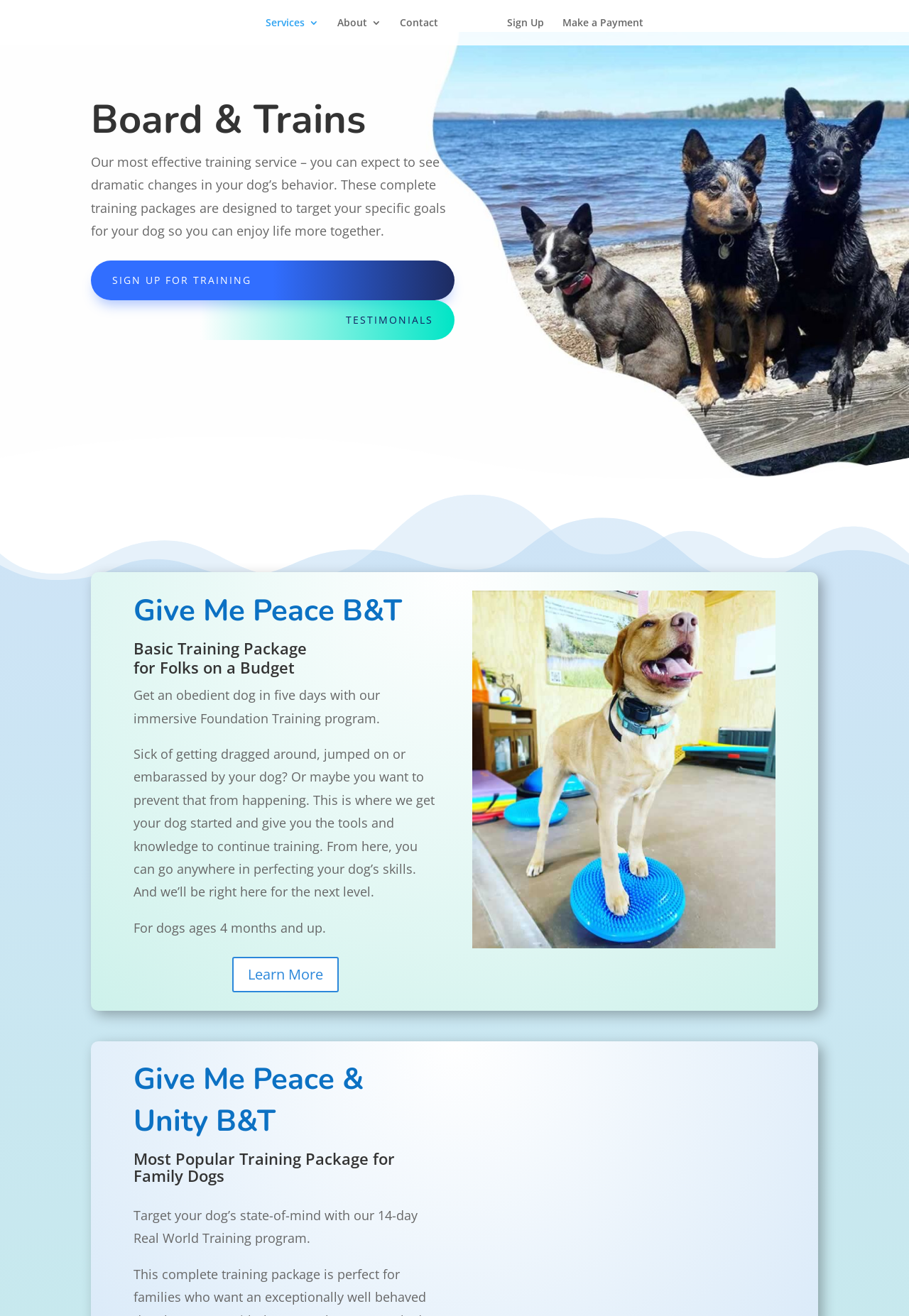How can I learn more about a Board & Train package?
Look at the image and answer the question with a single word or phrase.

Click 'Learn More'